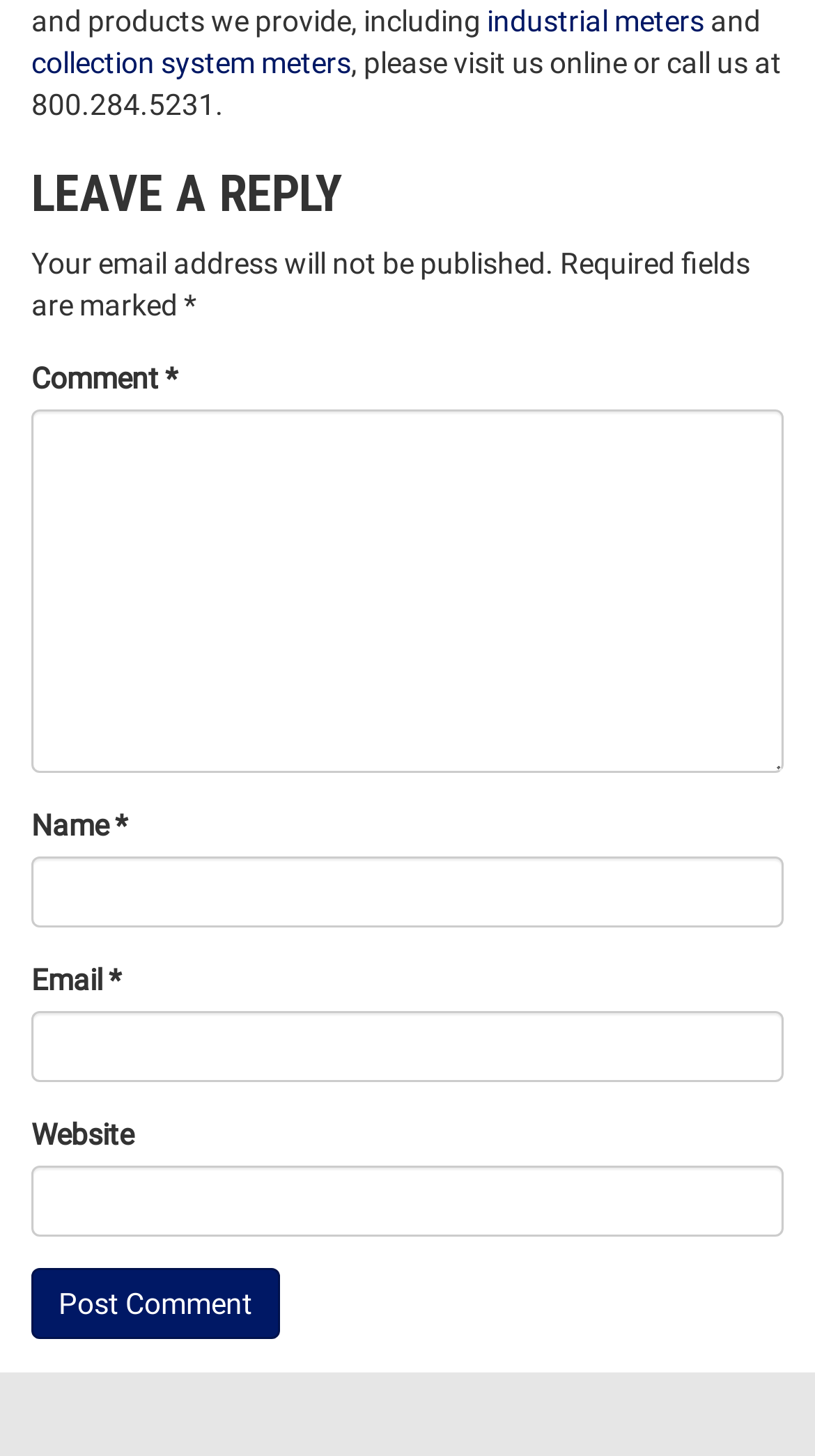How many links are there at the top of the page?
Using the information from the image, answer the question thoroughly.

There are two links at the top of the page, which are 'industrial meters' and 'collection system meters', both of which are link elements with distinct bounding box coordinates.